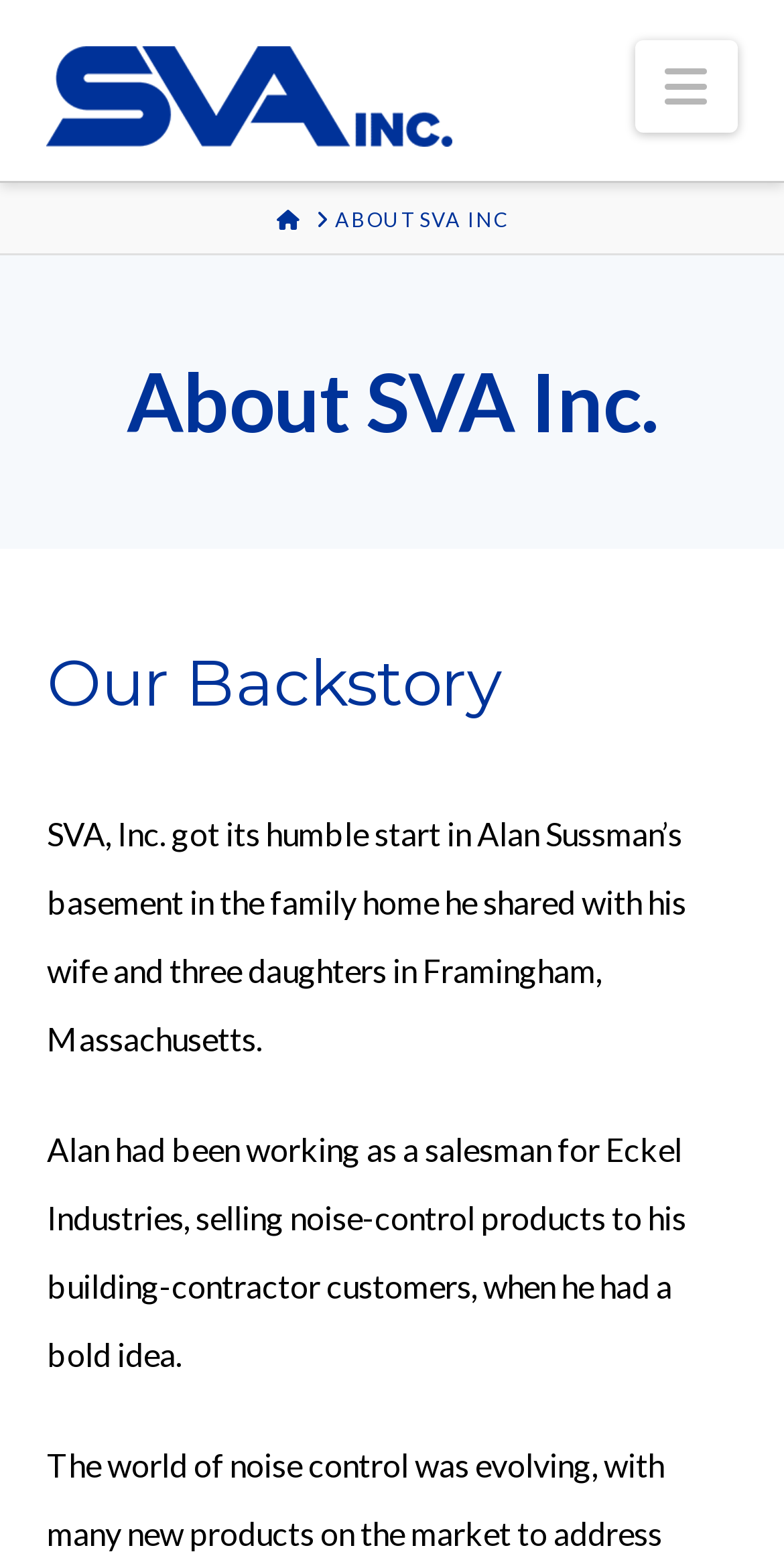What is the name of the company? Based on the screenshot, please respond with a single word or phrase.

SVA Inc